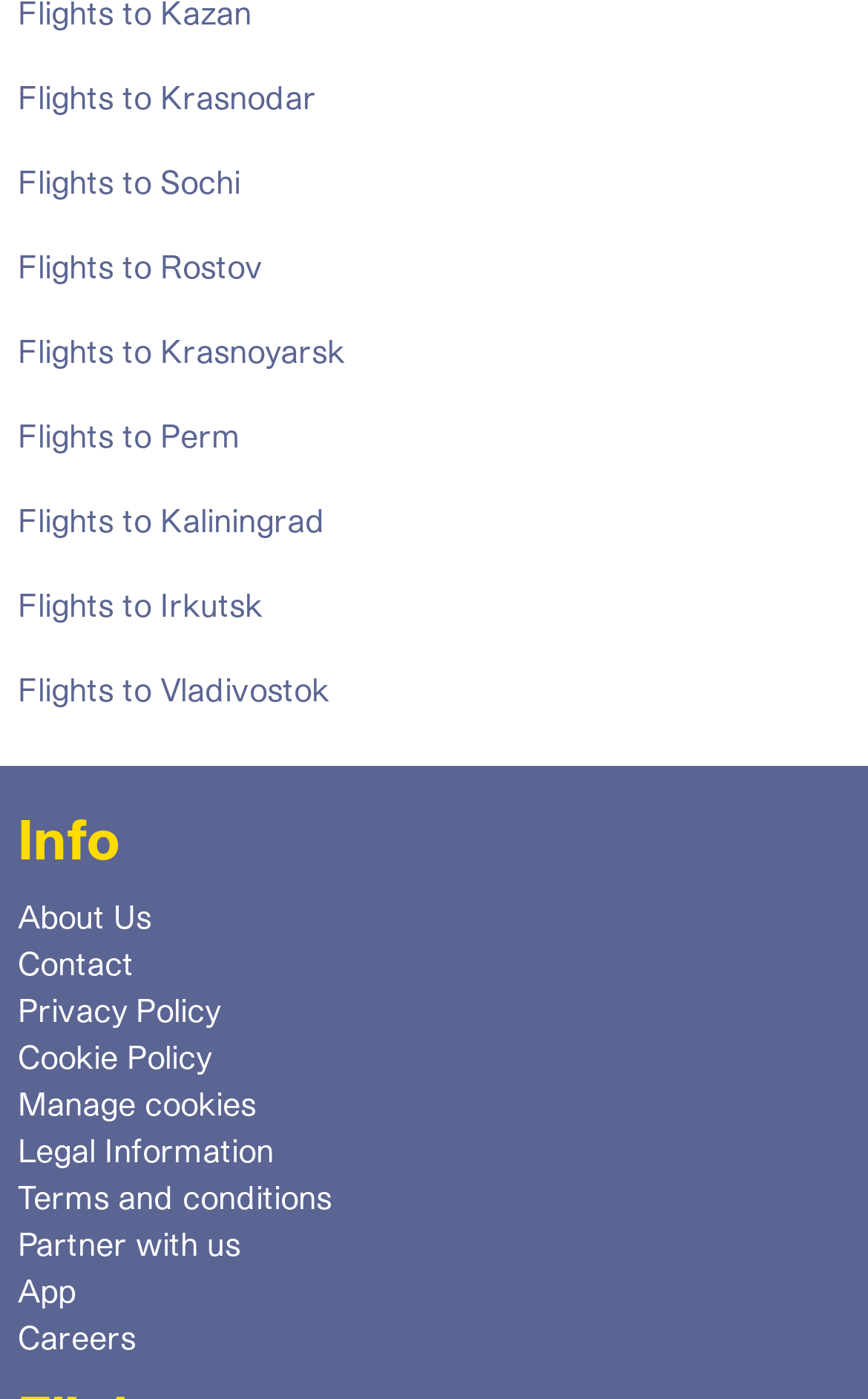Identify the bounding box coordinates of the clickable section necessary to follow the following instruction: "Book a flight to Krasnodar". The coordinates should be presented as four float numbers from 0 to 1, i.e., [left, top, right, bottom].

[0.021, 0.055, 0.364, 0.082]